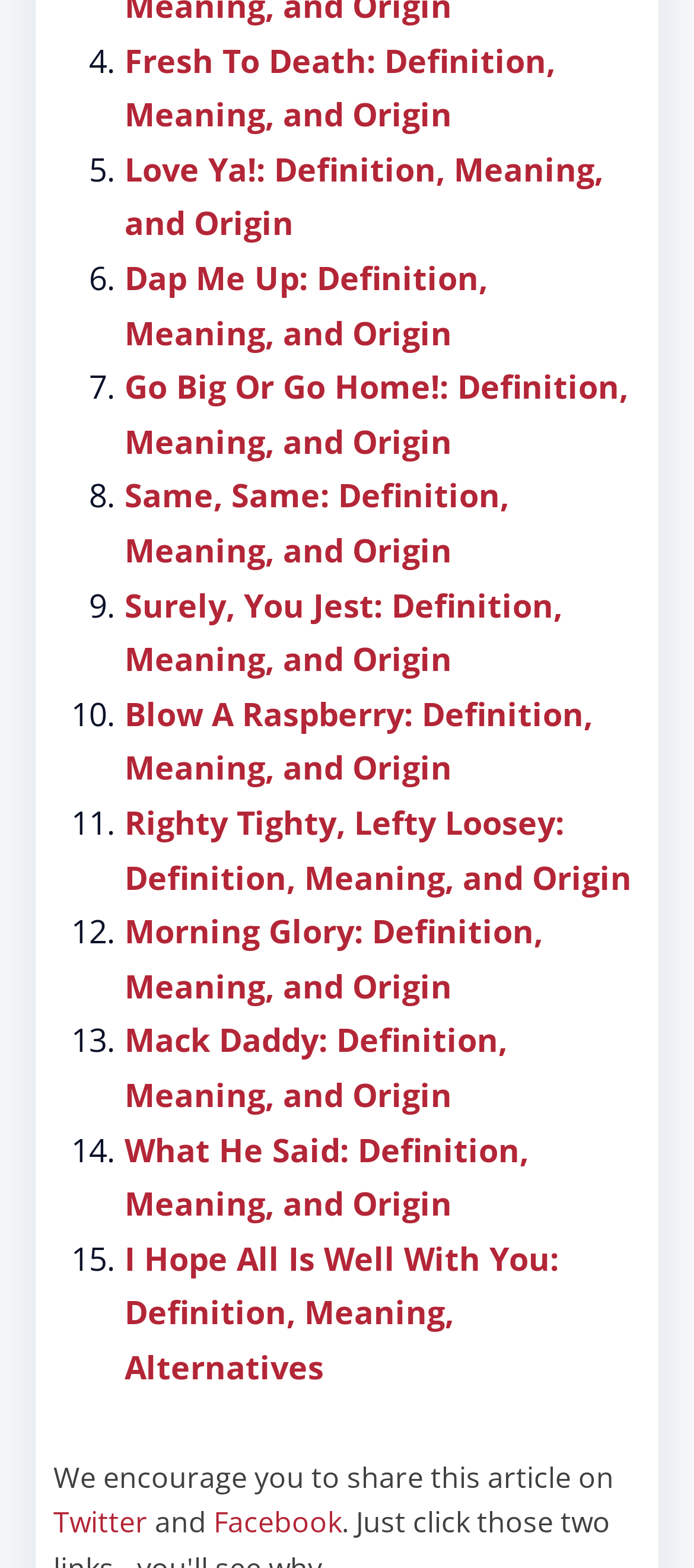Could you highlight the region that needs to be clicked to execute the instruction: "Click on 'Twitter'"?

[0.077, 0.958, 0.213, 0.983]